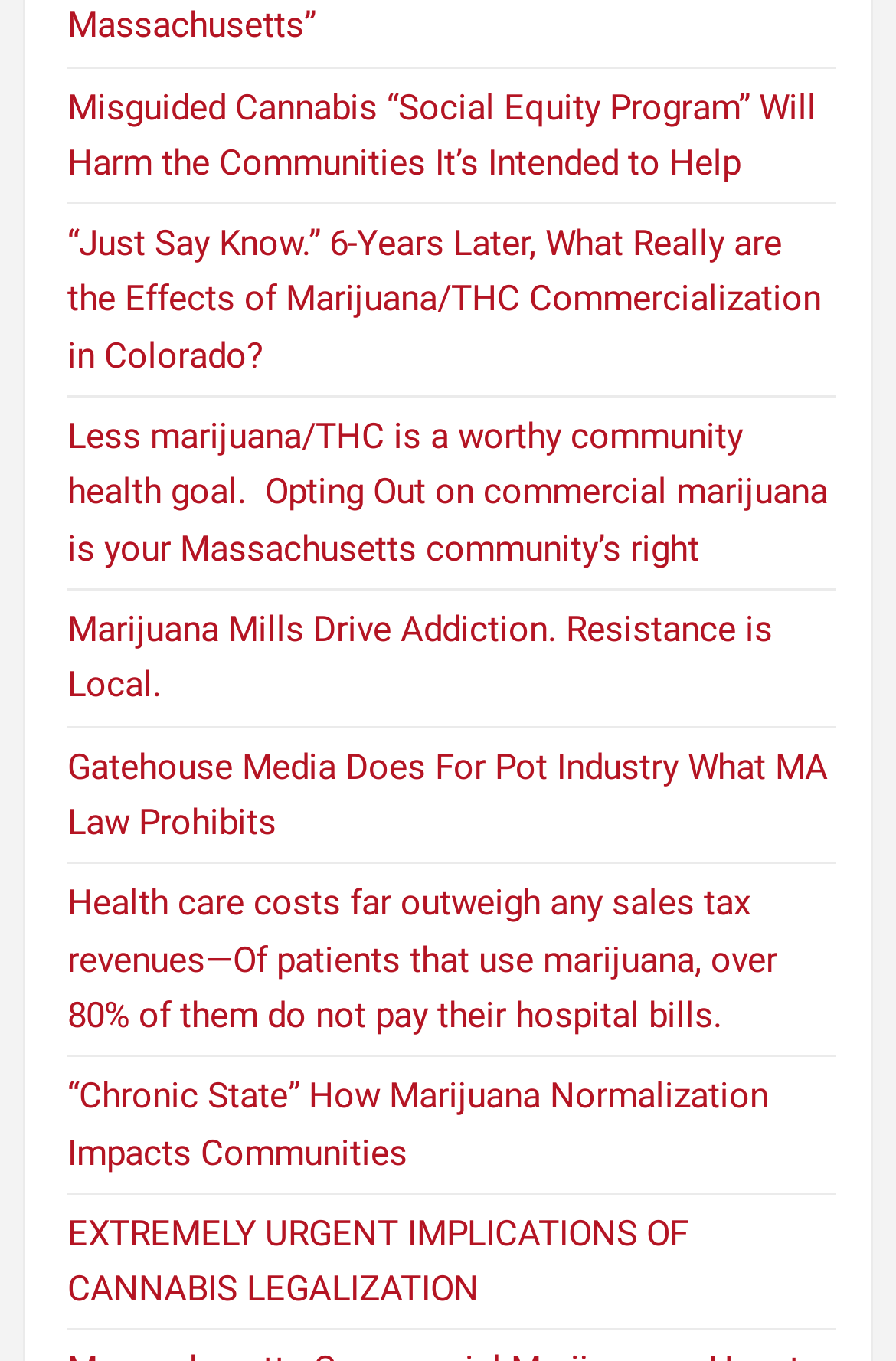Are the links on the webpage articles?
Use the information from the screenshot to give a comprehensive response to the question.

The text of the links appears to be titles of articles or blog posts, and the language used is formal and informative, which suggests that the links are to articles or blog posts rather than other types of content.